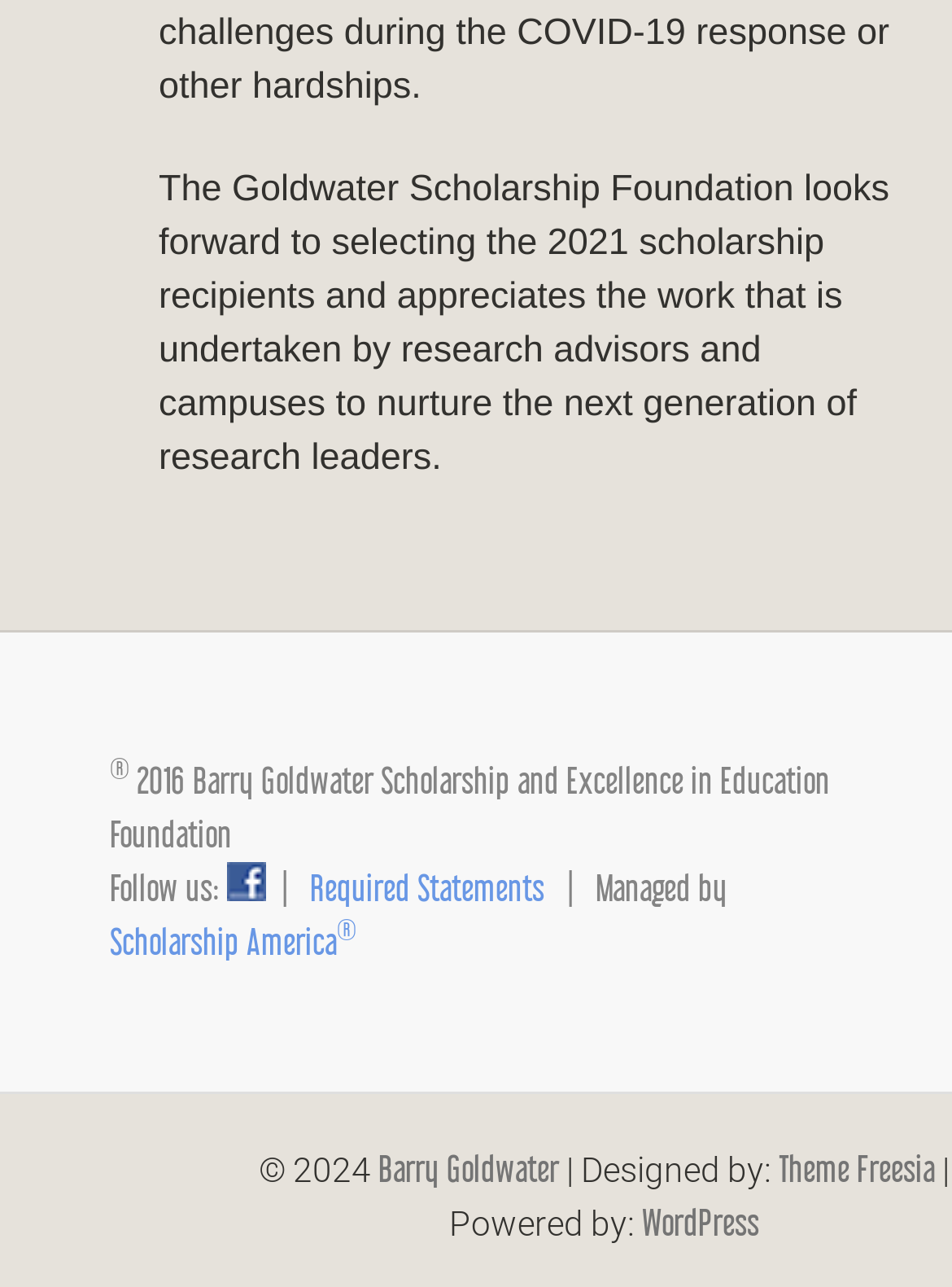Find the bounding box coordinates for the UI element whose description is: "WordPress". The coordinates should be four float numbers between 0 and 1, in the format [left, top, right, bottom].

[0.674, 0.934, 0.797, 0.966]